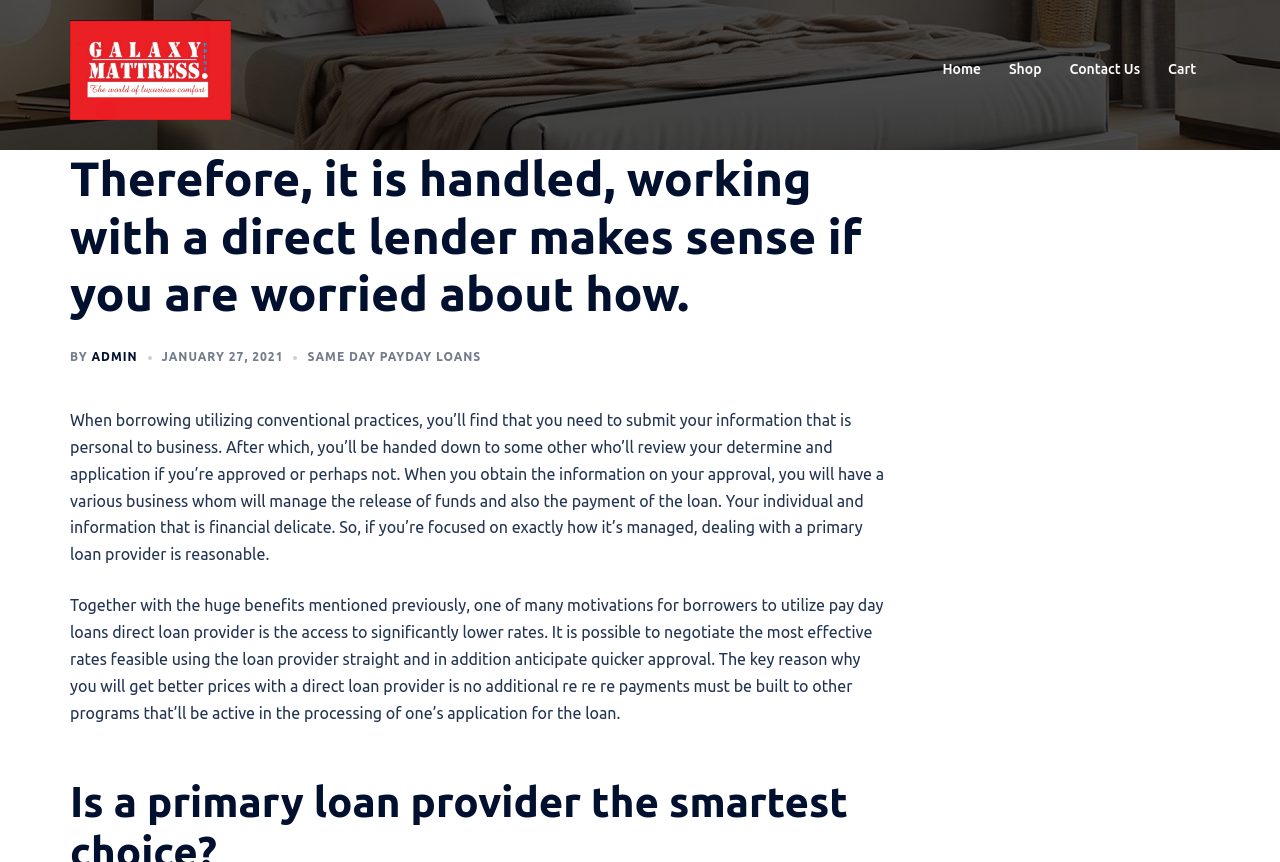What is the benefit of using a direct lender?
Look at the image and respond with a one-word or short phrase answer.

Lower rates